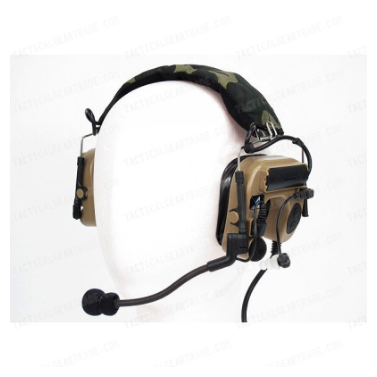Please answer the following question using a single word or phrase: 
What is the replica of?

Peltor Comtac IV